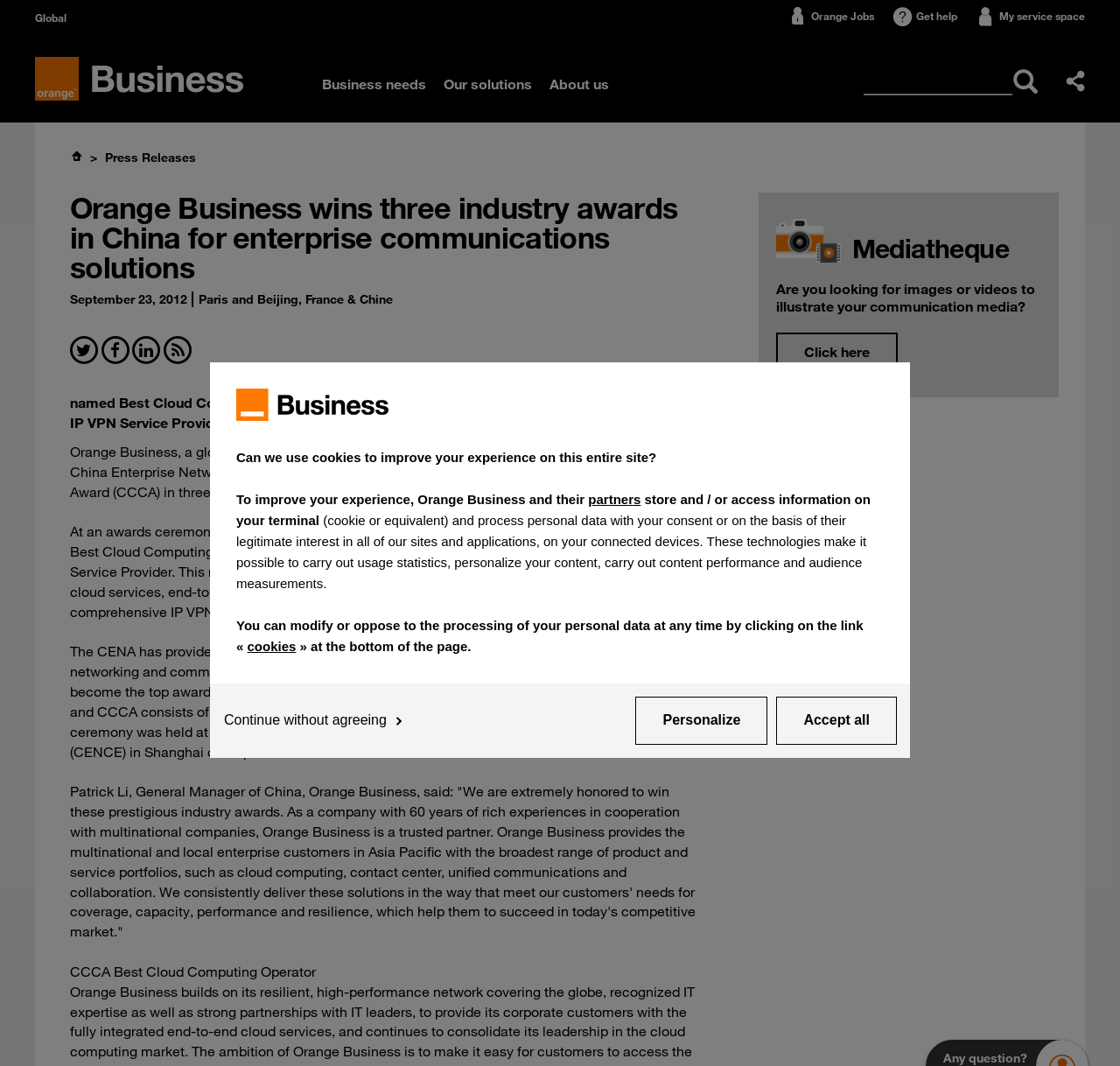Locate the bounding box coordinates of the element that should be clicked to execute the following instruction: "Click the 'My service space' link".

[0.892, 0.007, 0.969, 0.023]